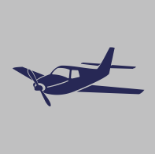Can you look at the image and give a comprehensive answer to the question:
What is the purpose of the image?

The purpose of the image is to represent aviation insurance because the caption states that the visual serves as a key representation for prospective clients seeking coverage tailored to their aeronautical needs.